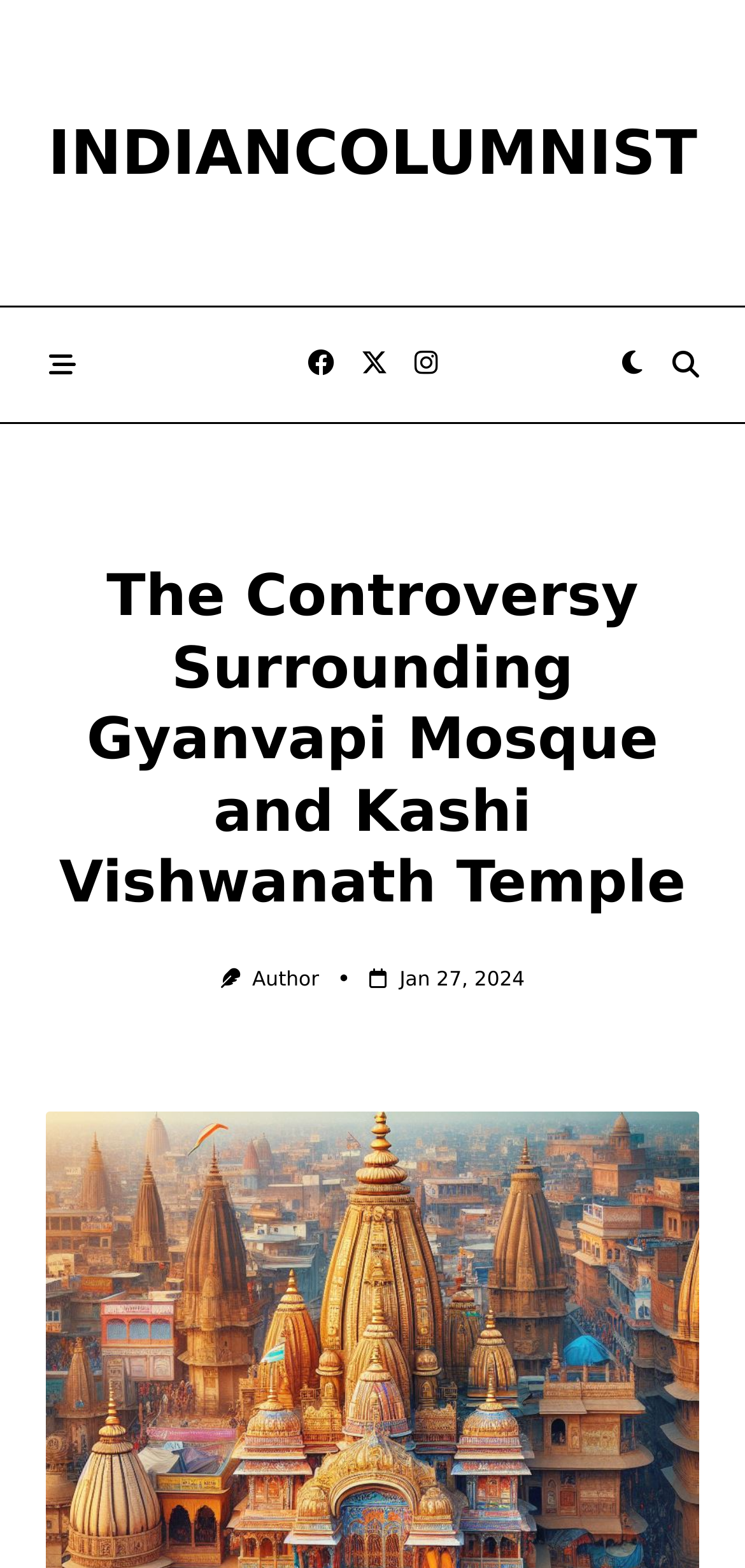Find the bounding box coordinates corresponding to the UI element with the description: "Jan 27, 2024Jan 27, 2024". The coordinates should be formatted as [left, top, right, bottom], with values as floats between 0 and 1.

[0.536, 0.618, 0.704, 0.633]